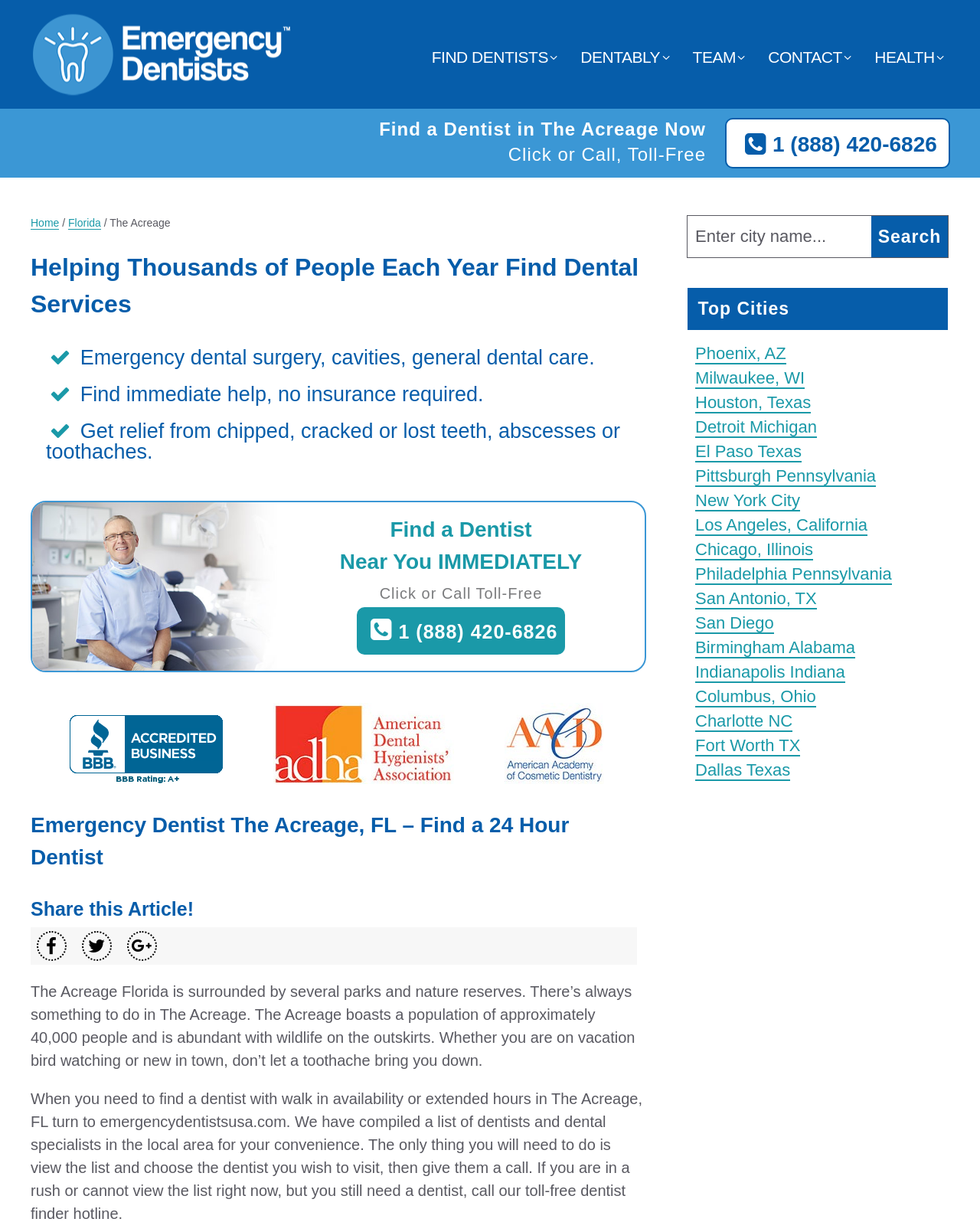Provide the bounding box coordinates of the UI element this sentence describes: "value="Search"".

[0.889, 0.177, 0.967, 0.211]